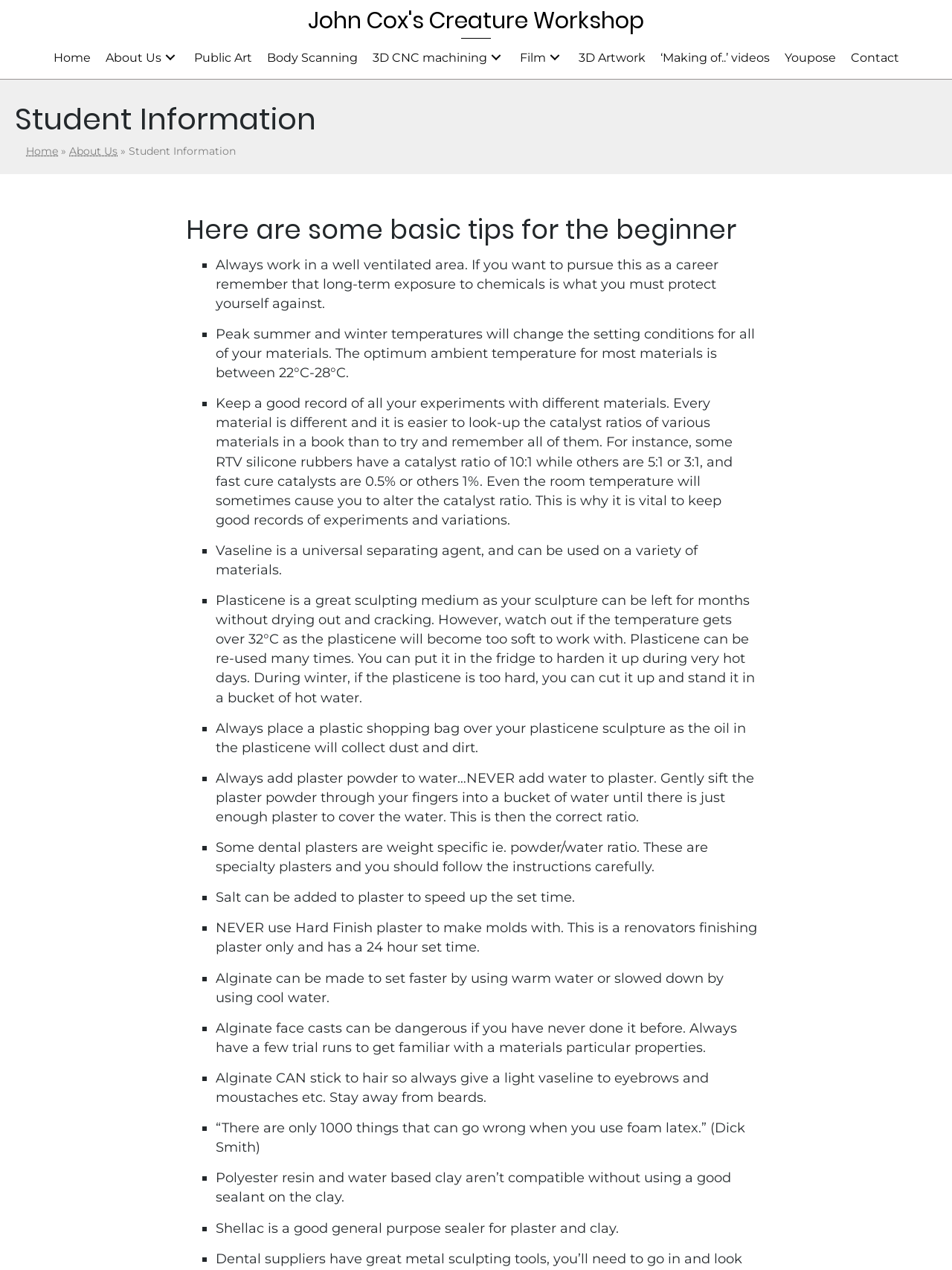Please give a concise answer to this question using a single word or phrase: 
What is the name of the workshop?

John Cox's Creature Workshop